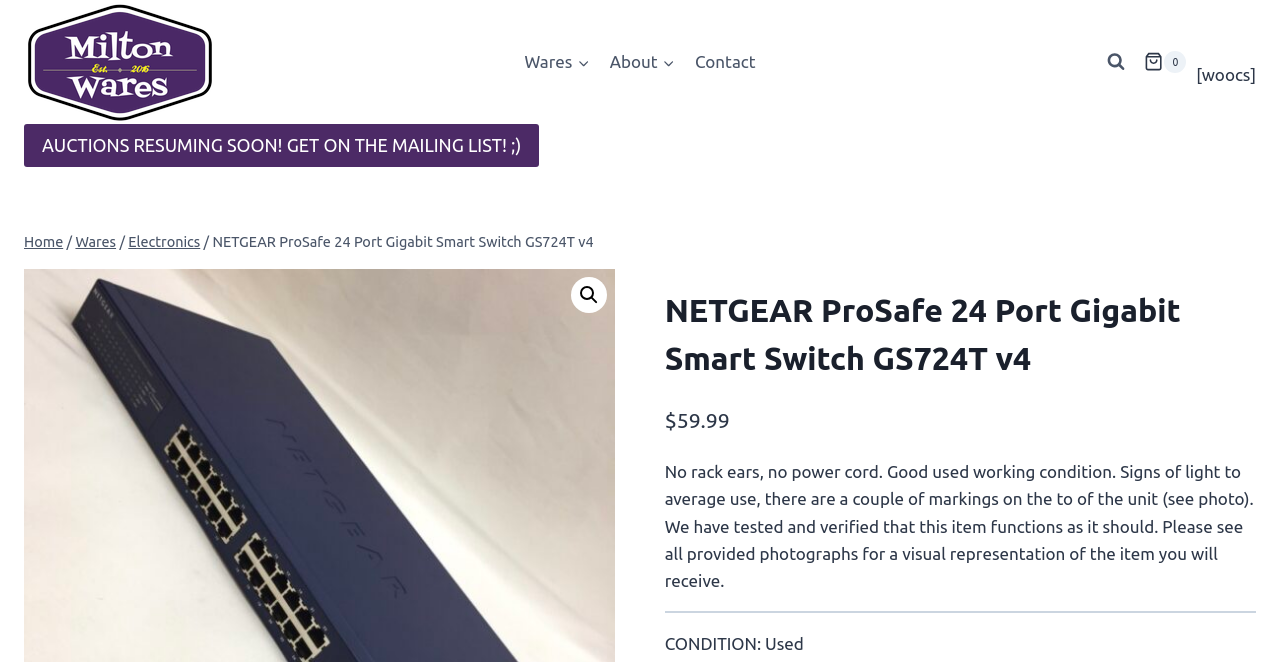Could you find the bounding box coordinates of the clickable area to complete this instruction: "Click the Milton Wares logo"?

[0.019, 0.0, 0.169, 0.187]